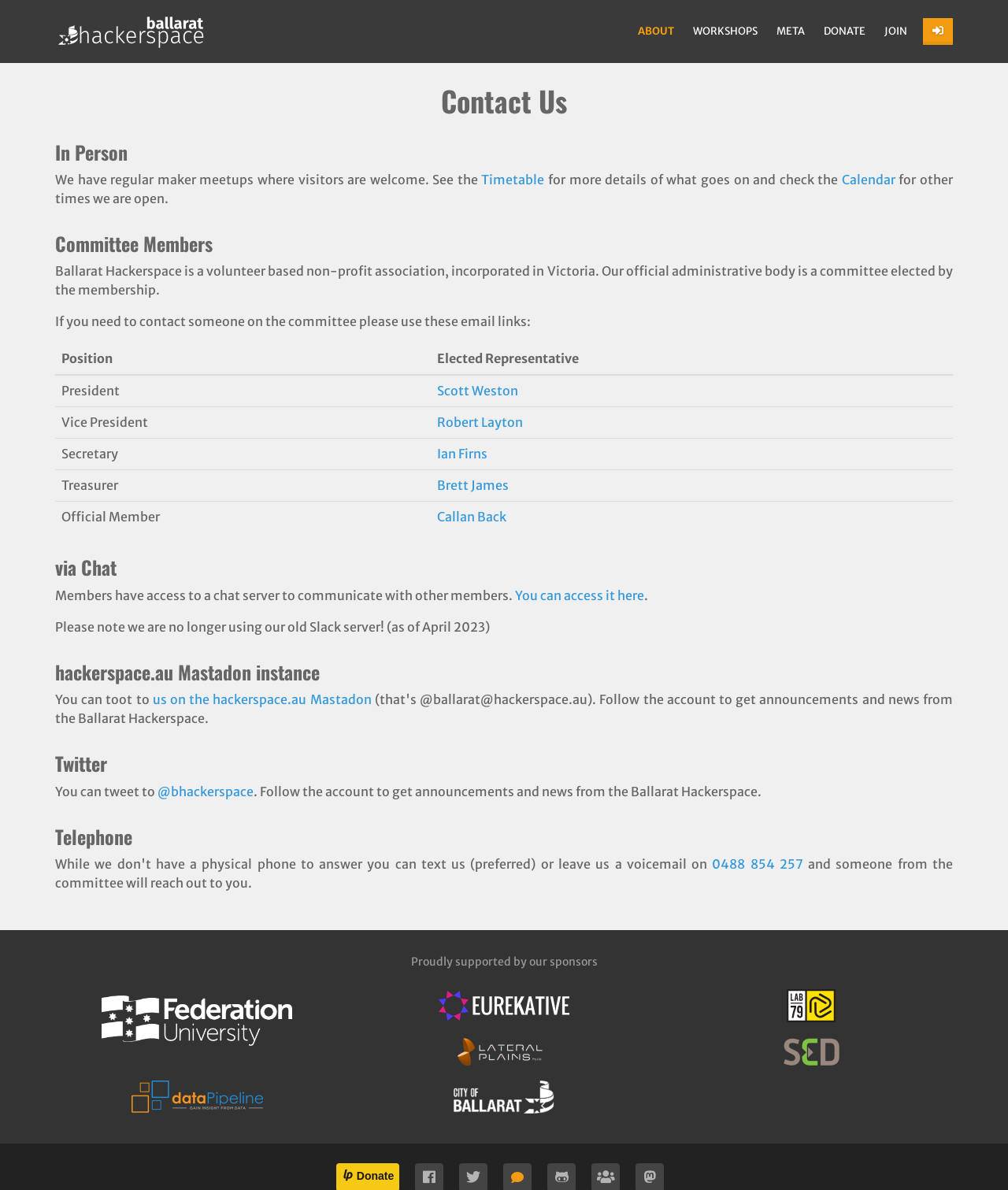Show the bounding box coordinates for the element that needs to be clicked to execute the following instruction: "Call 0488 854 257". Provide the coordinates in the form of four float numbers between 0 and 1, i.e., [left, top, right, bottom].

[0.707, 0.719, 0.797, 0.733]